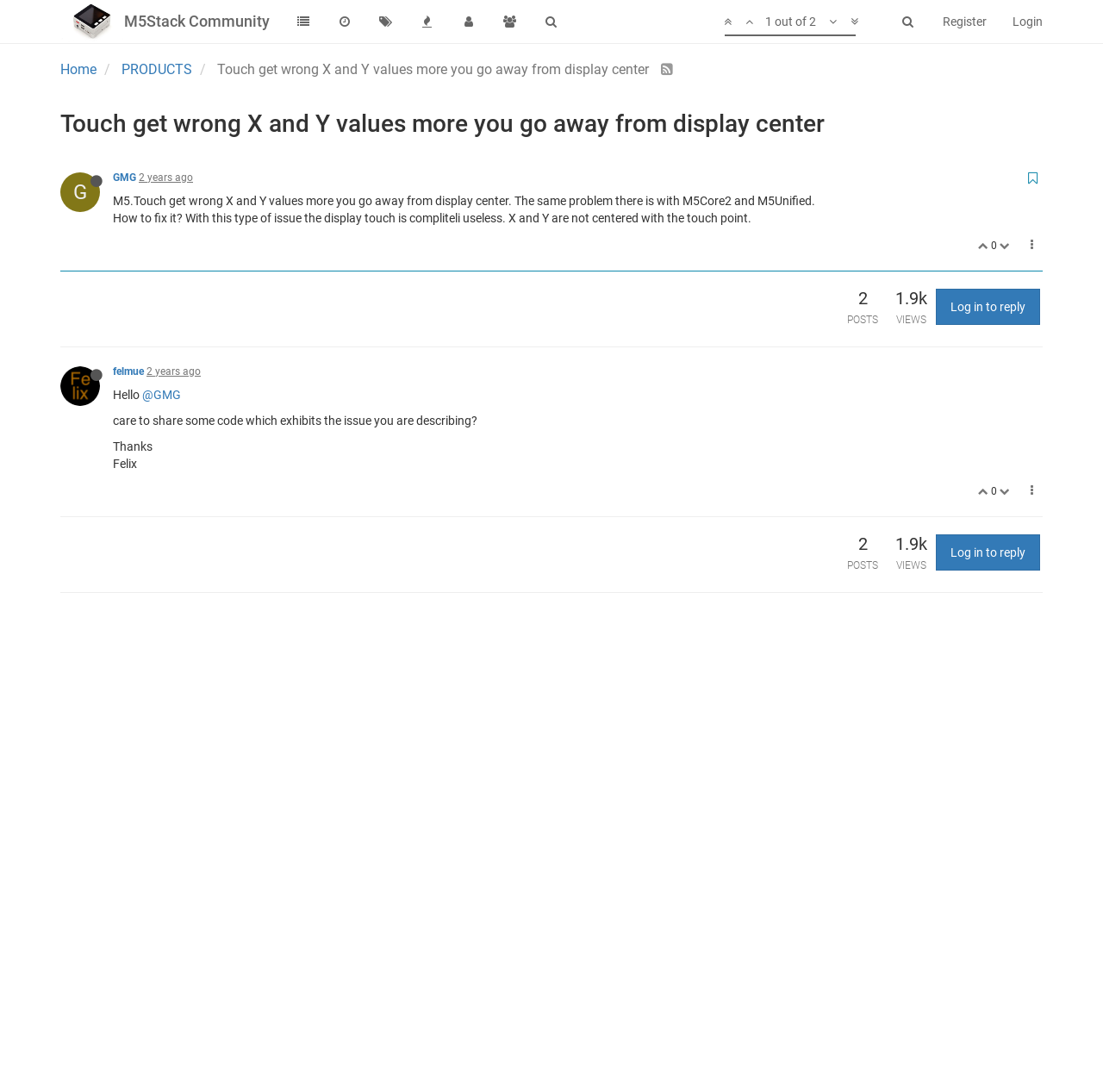Answer the question with a brief word or phrase:
What is the date of the last reply to this topic?

Jun 15, 2022, 4:25 PM